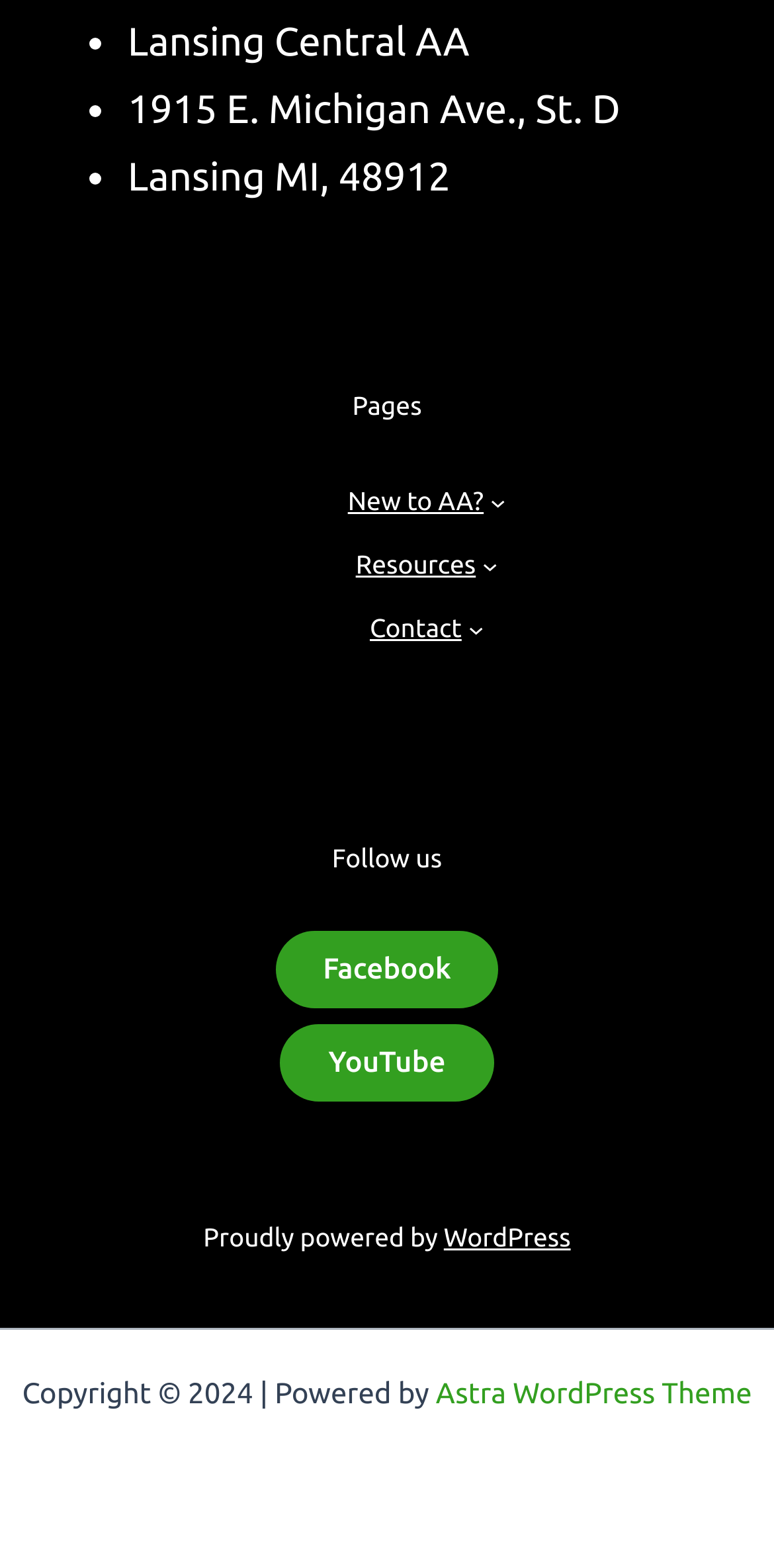Please determine the bounding box coordinates for the element with the description: "Astra WordPress Theme".

[0.563, 0.878, 0.971, 0.899]